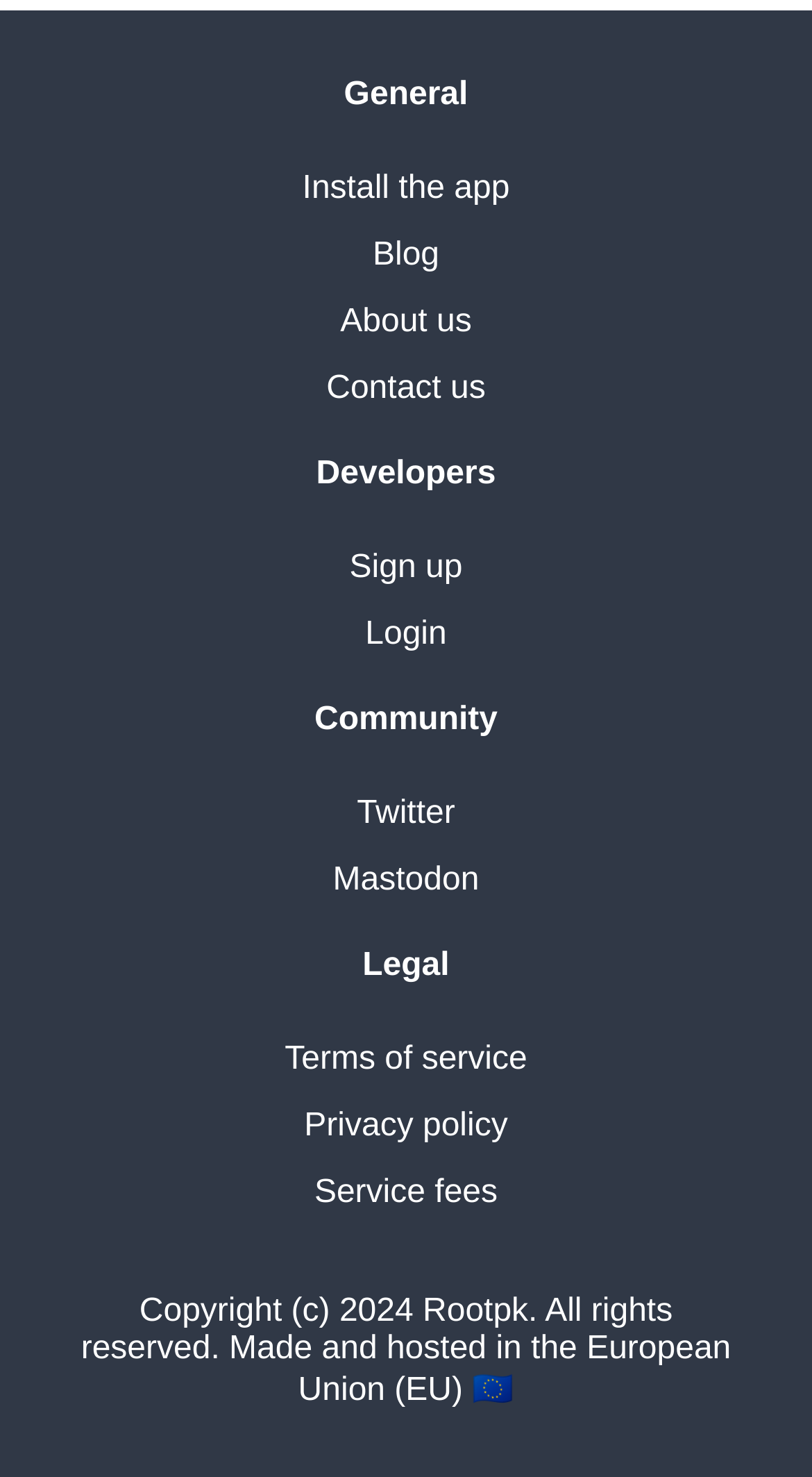Identify the bounding box of the UI element described as follows: "Blog". Provide the coordinates as four float numbers in the range of 0 to 1 [left, top, right, bottom].

[0.459, 0.16, 0.541, 0.184]